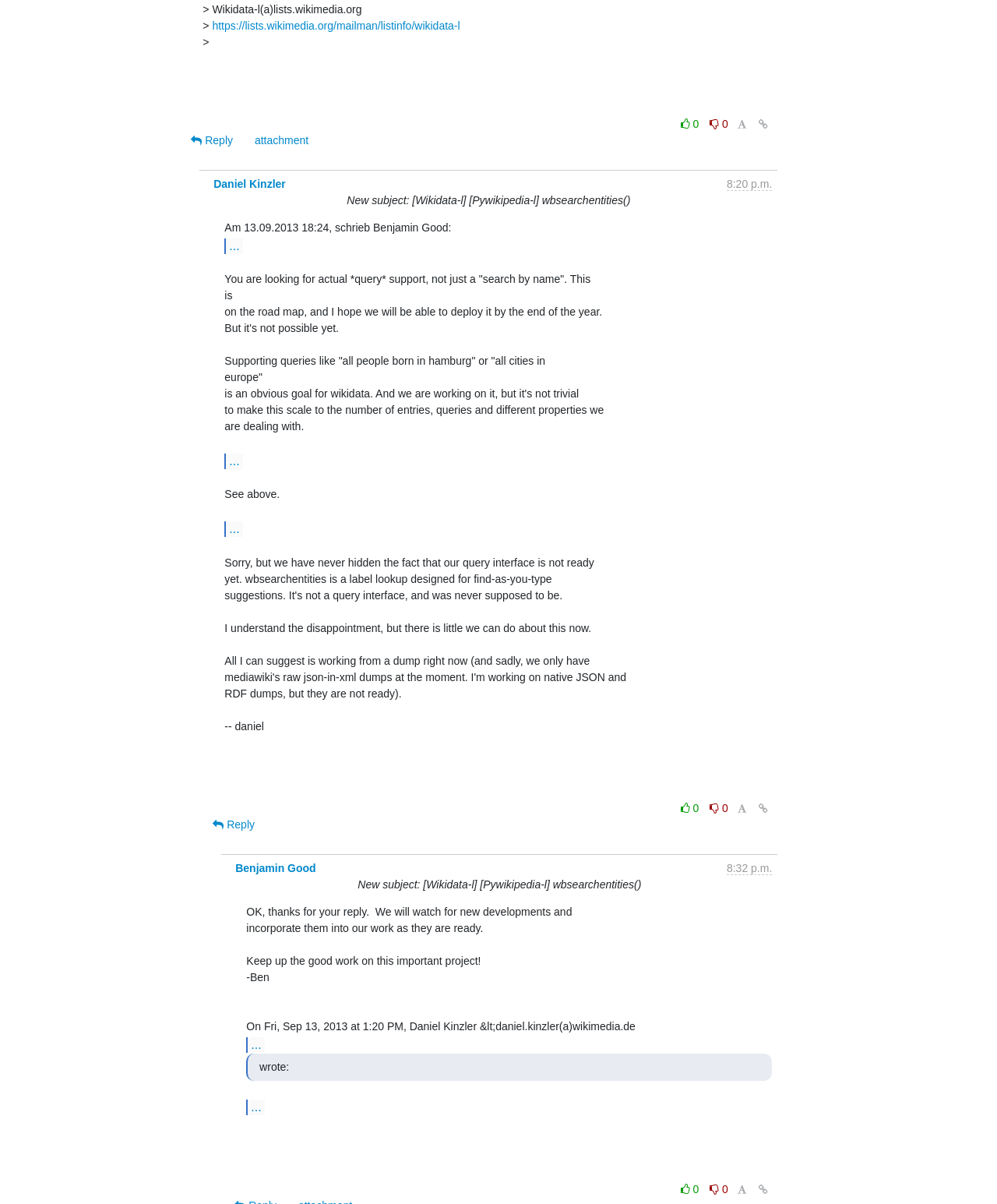Who sent the email on Sept. 13, 2013, 10:20 p.m.?
Using the image, elaborate on the answer with as much detail as possible.

I found the sender's information in the LayoutTable element with the text 'Sender's time: Sept. 13, 2013, 10:20 p.m.' and the corresponding link 'Daniel Kinzler'.